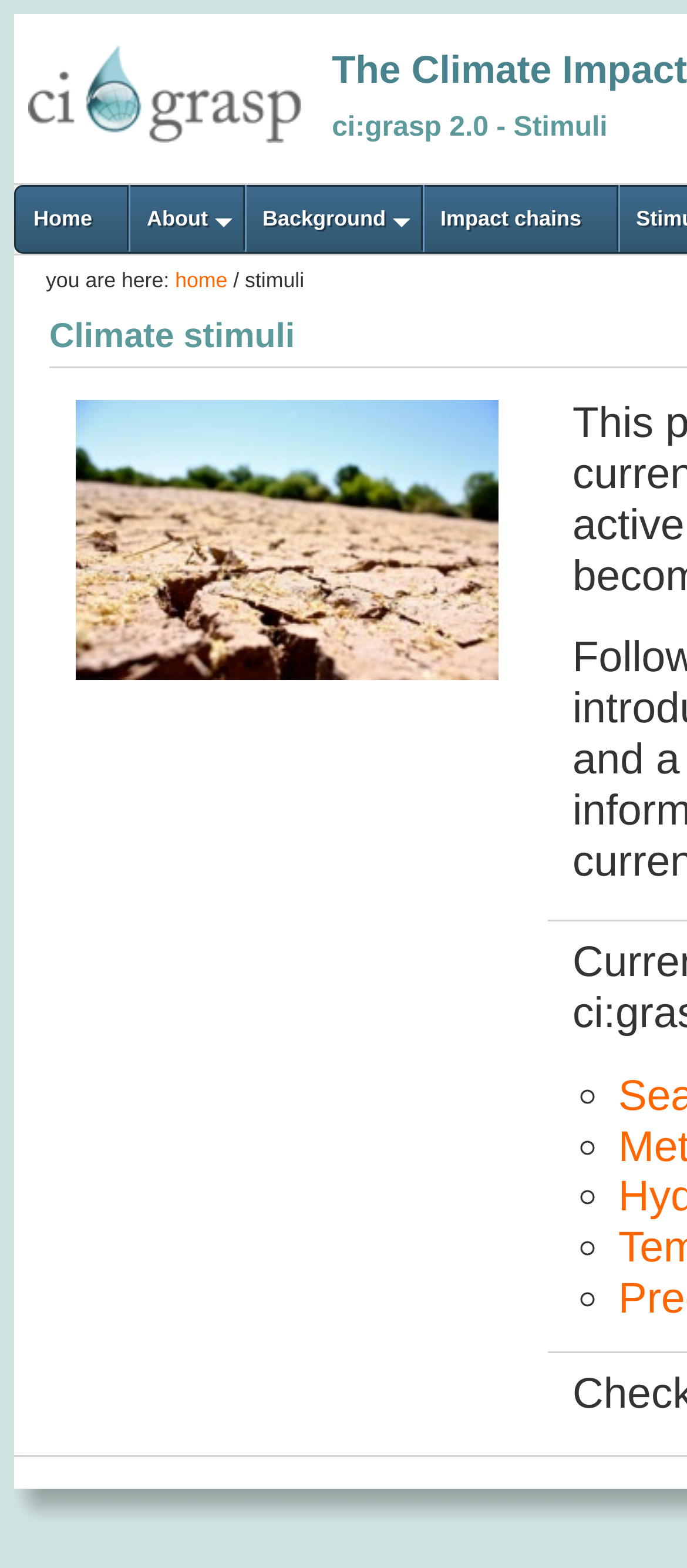Please reply with a single word or brief phrase to the question: 
What is the purpose of the image in the left column?

Unknown